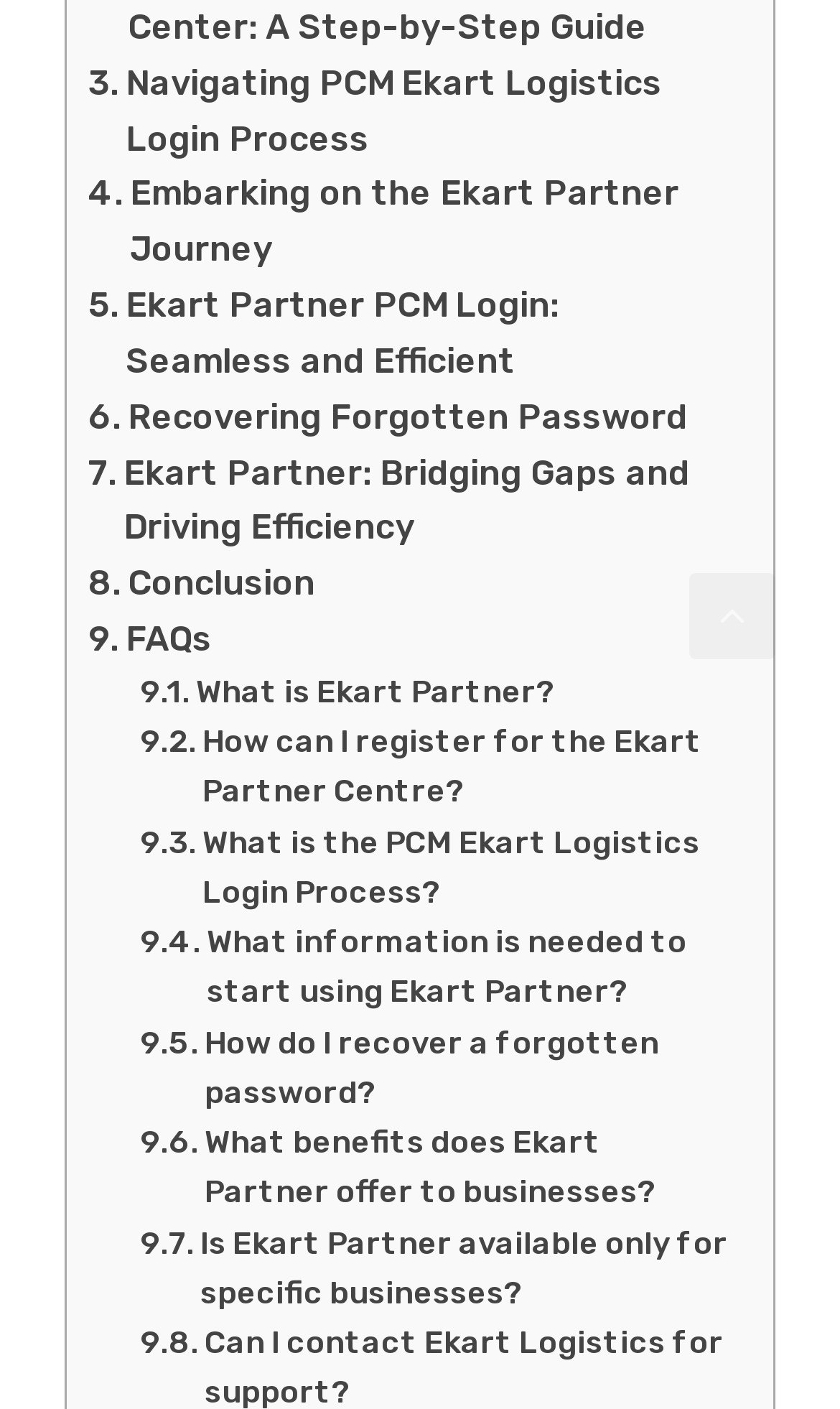Answer this question in one word or a short phrase: How to recover a forgotten password?

Through Ekart Partner